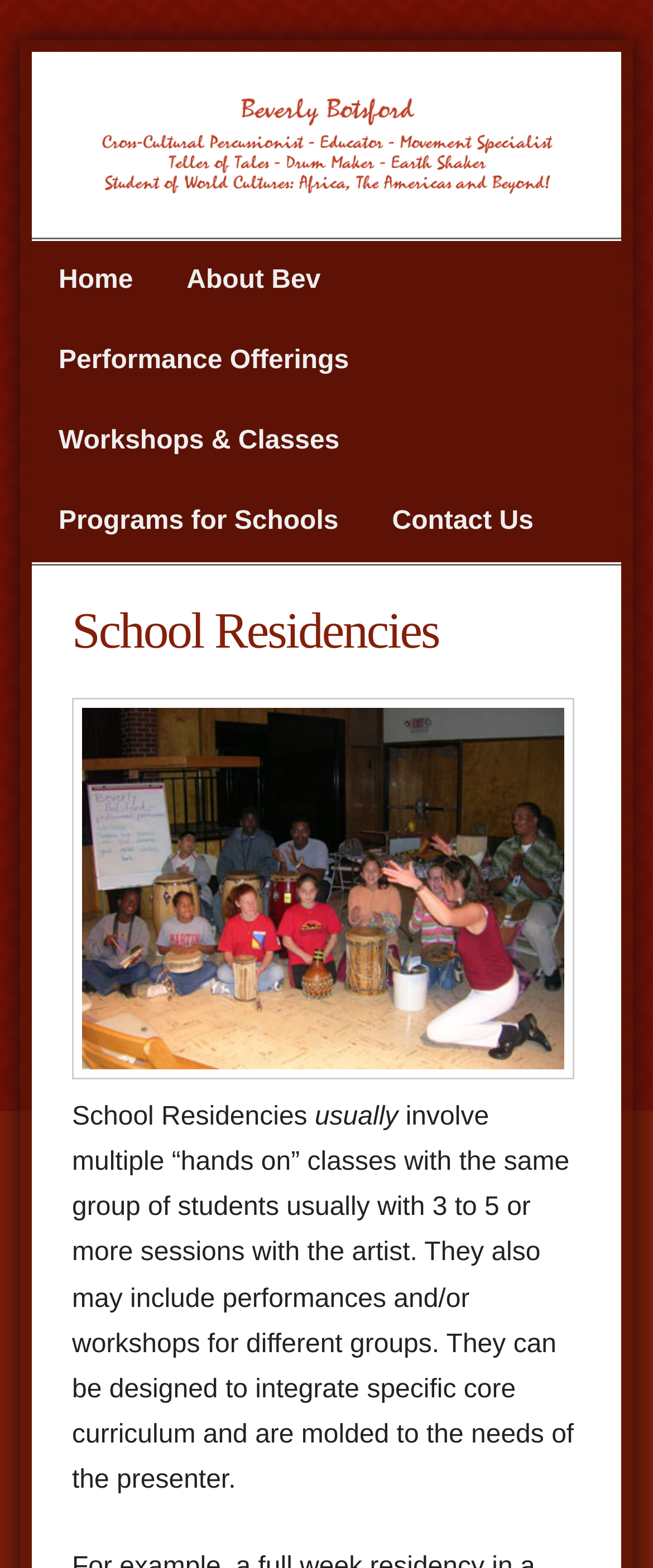Using details from the image, please answer the following question comprehensively:
What is the main topic of this webpage?

Based on the heading 'School Residencies' and the content of the webpage, it is clear that the main topic of this webpage is School Residencies.